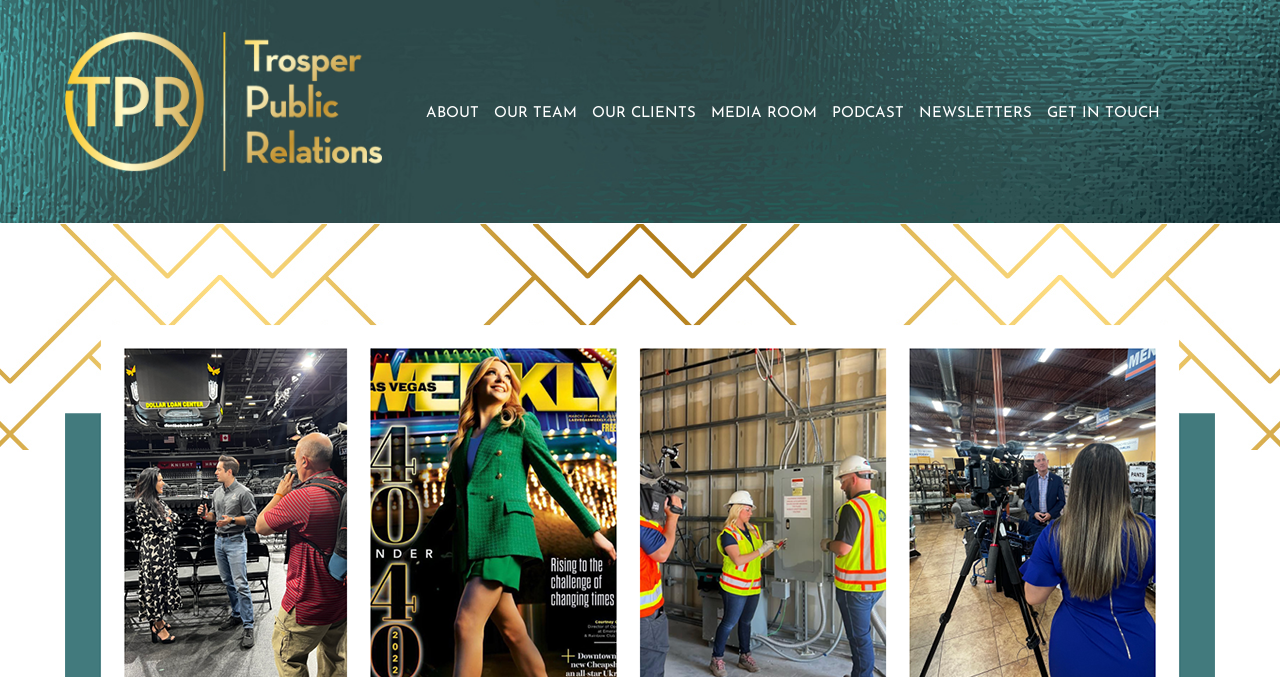Please examine the image and answer the question with a detailed explanation:
What is the position of the 'ABOUT' link?

The 'ABOUT' link is located at the top right corner of the webpage, with a bounding box coordinate of [0.329, 0.157, 0.378, 0.186]. This coordinate indicates that the link is located in the top right region of the webpage.